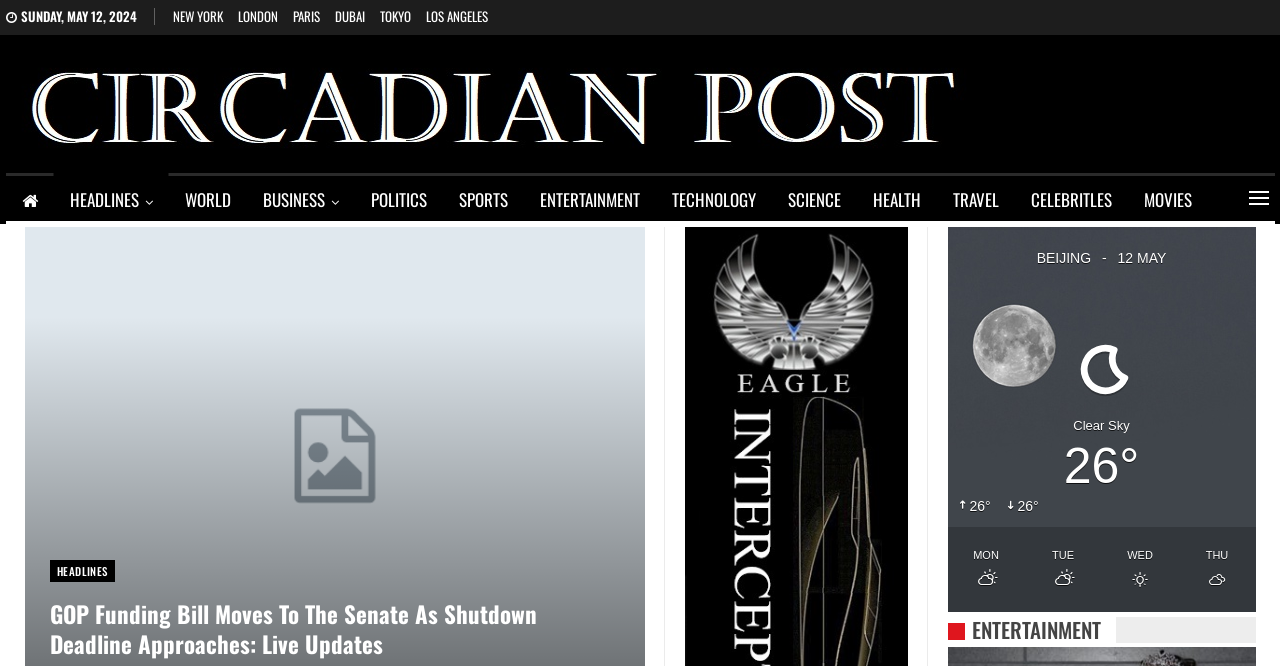Answer the question briefly using a single word or phrase: 
What is the weather condition in BEIJING?

Clear Sky